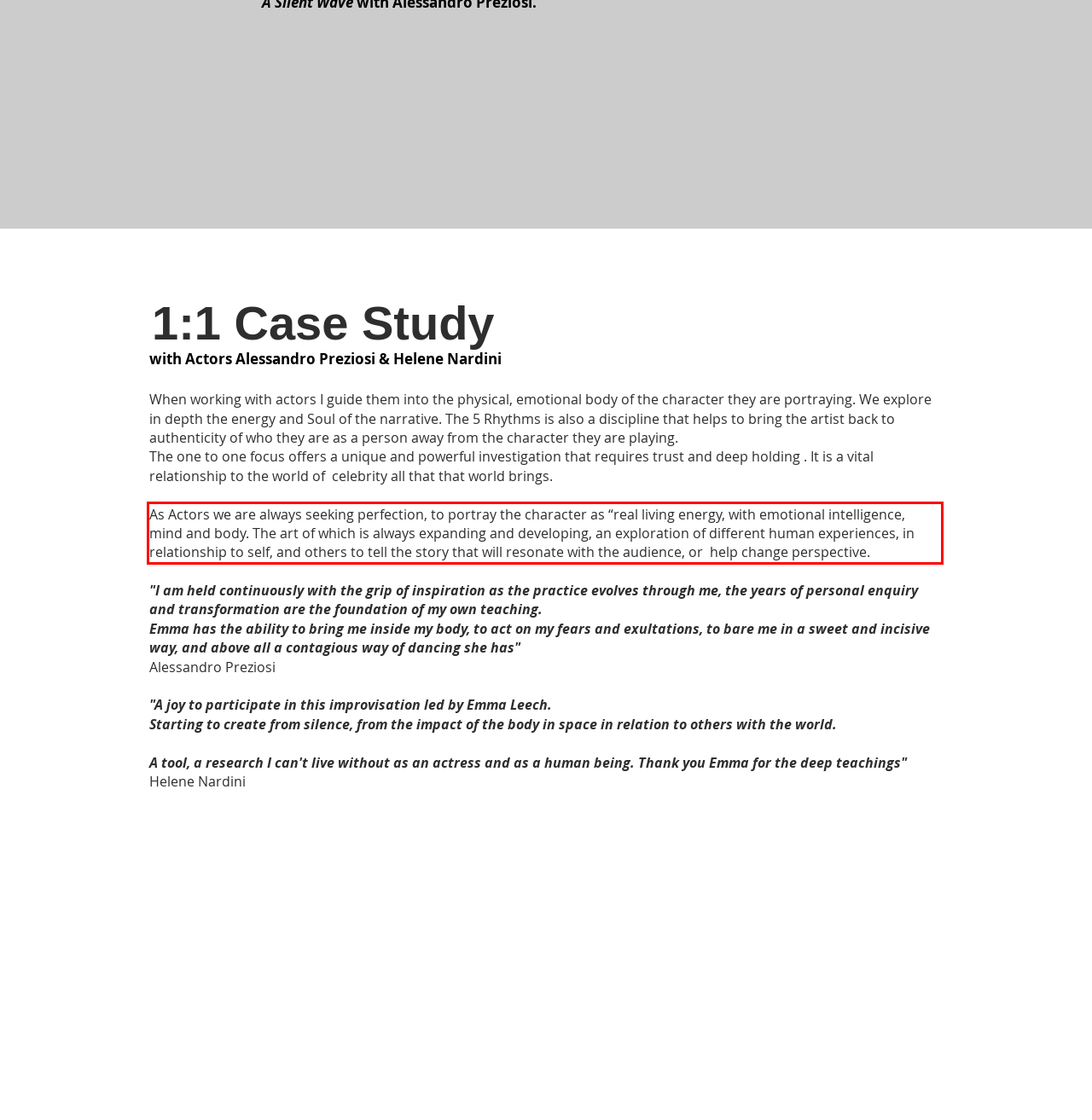Analyze the webpage screenshot and use OCR to recognize the text content in the red bounding box.

As Actors we are always seeking perfection, to portray the character as “real living energy, with emotional intelligence, mind and body. The art of which is always expanding and developing, an exploration of different human experiences, in relationship to self, and others to tell the story that will resonate with the audience, or help change perspective.